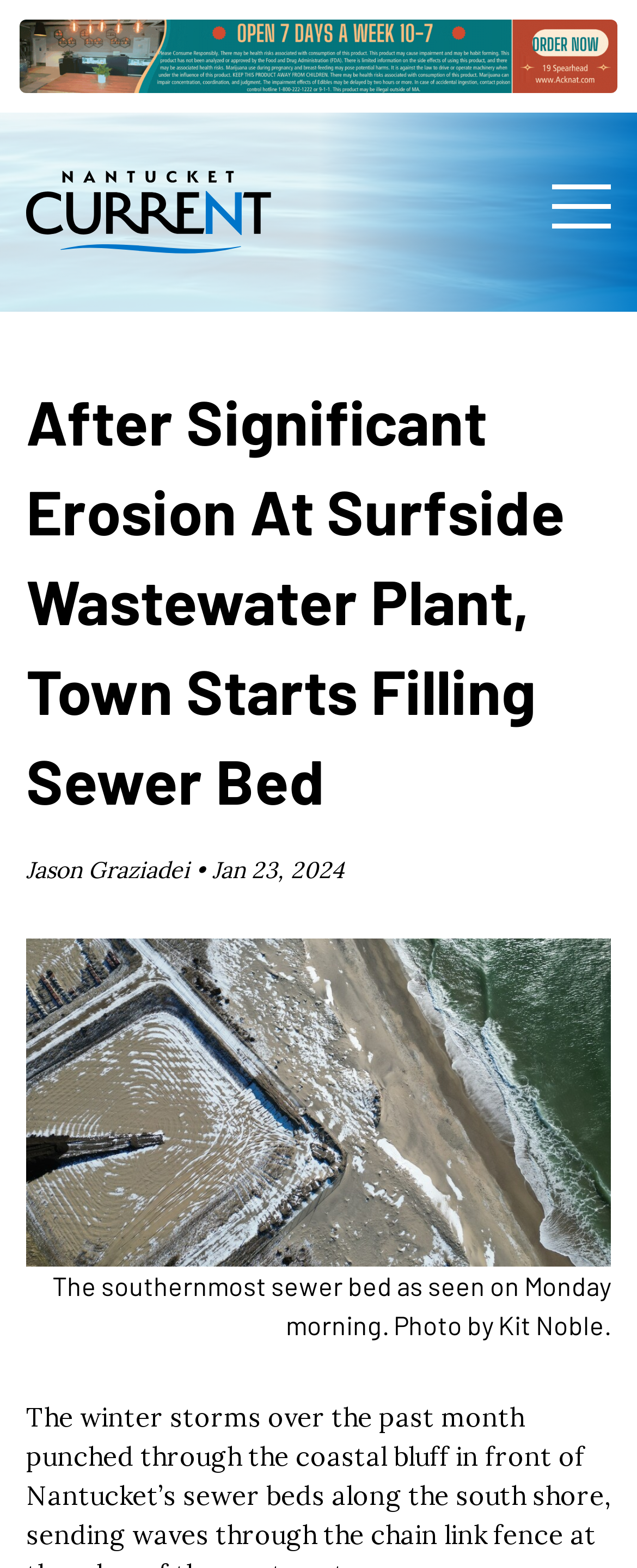Present a detailed account of what is displayed on the webpage.

The webpage is the online news source, Nantucket Current, featuring a news article as its main content. At the top left, there is a link to "New Hours ACK Natural" accompanied by an image with the same name. Next to it, there is a link to the Nantucket Current Home Page, which includes an SVG icon with the text "Nantucket Current".

On the top right, there is a "Menu" button that controls the site navigation. Below the menu button, there is a header section that spans the entire width of the page. The header section contains a heading that reads "After Significant Erosion At Surfside Wastewater Plant, Town Starts Filling Sewer Bed", which is the title of the news article. Below the heading, there is a byline "Jason Graziadei •" followed by a timestamp "Jan 23, 2024".

Below the header section, there is a large figure that takes up most of the page's width. The figure contains an image titled "DJI 0170" and a caption that reads "The southernmost sewer bed as seen on Monday morning. Photo by Kit Noble."